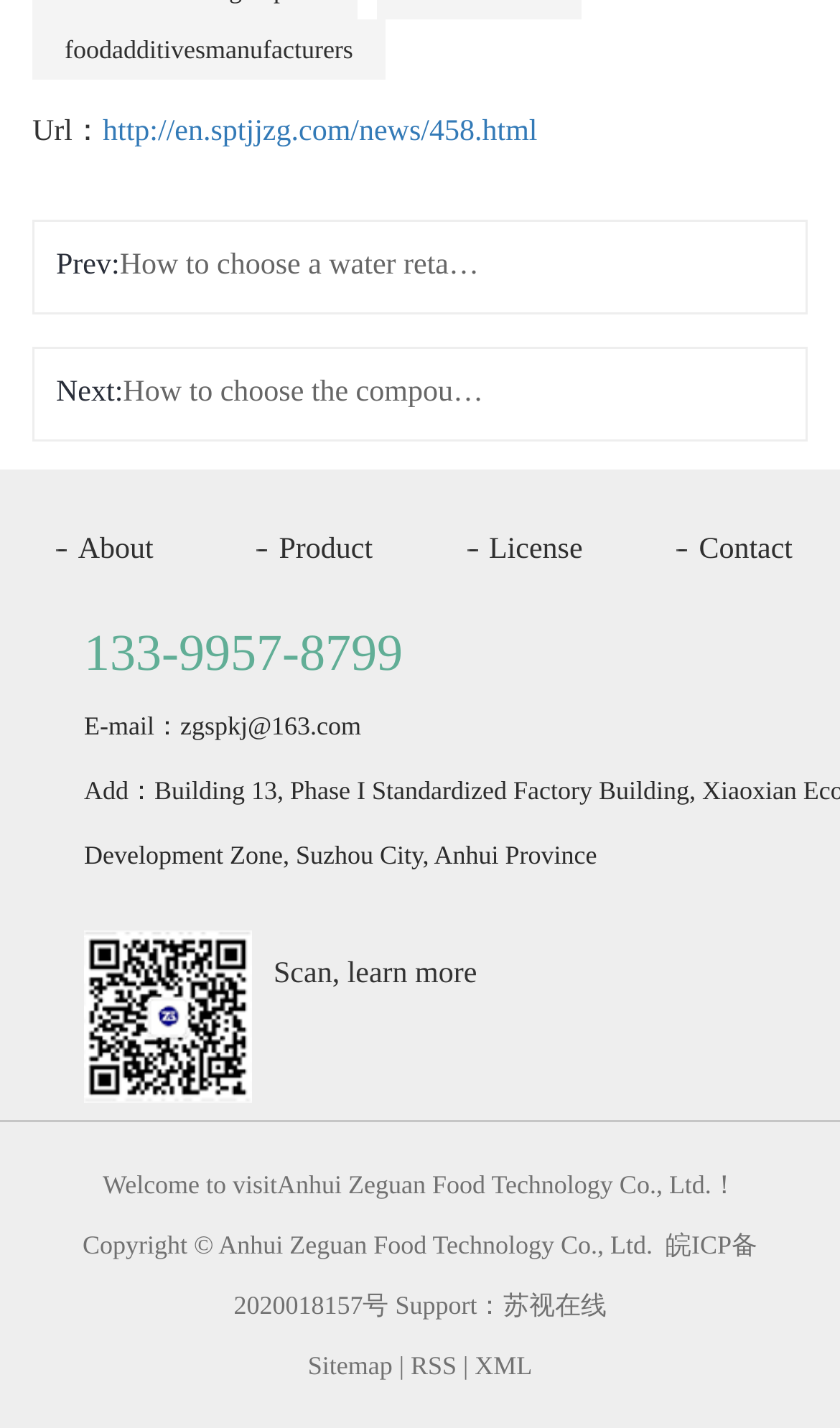Refer to the image and provide an in-depth answer to the question: 
What is the email address of the company?

I found the company's email address by looking at the static text element located at [0.1, 0.498, 0.515, 0.519] which displays the email address as 'zgspkj@163.com'.